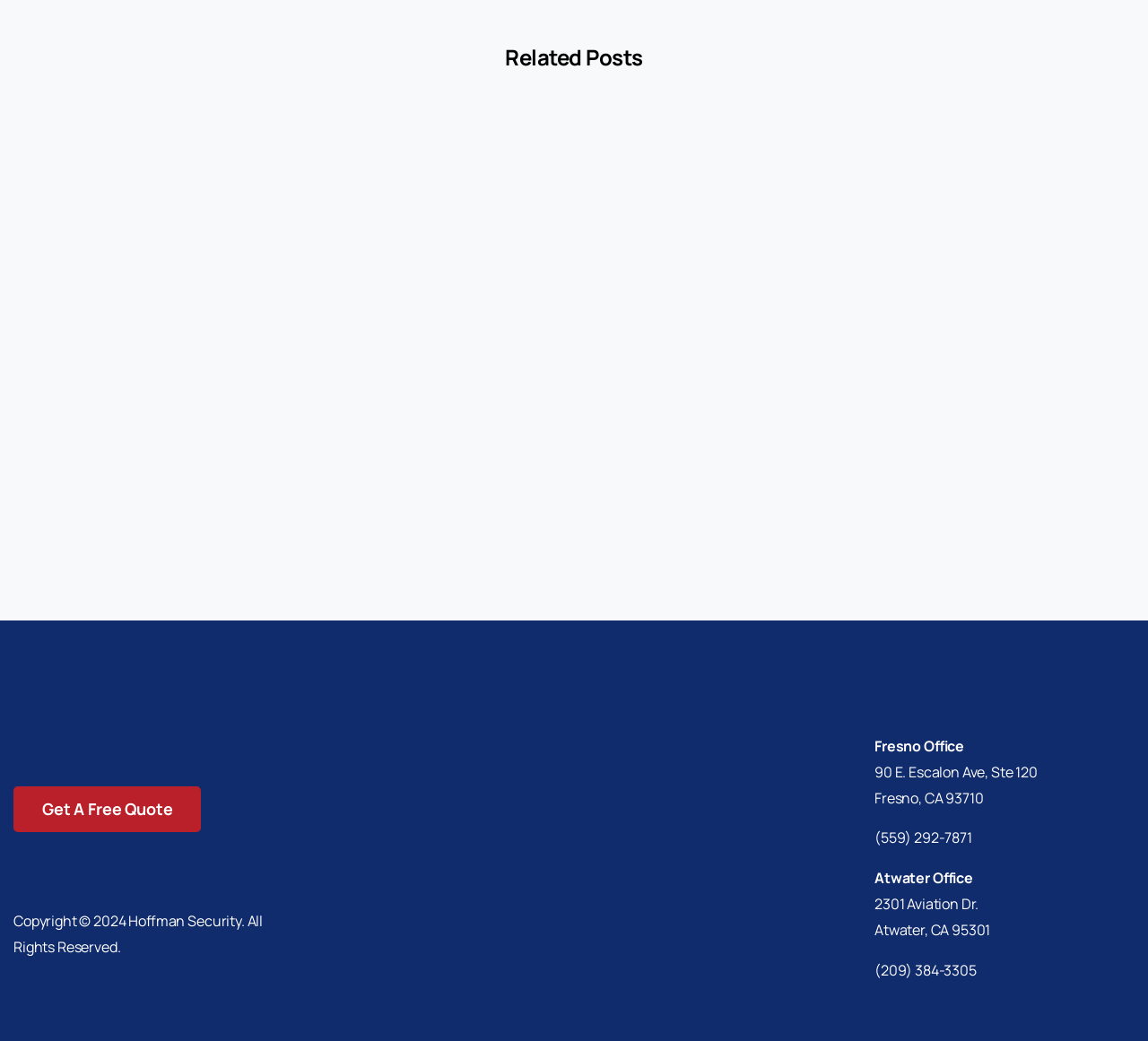What is the main topic of the webpage?
Based on the image, give a concise answer in the form of a single word or short phrase.

Home Security